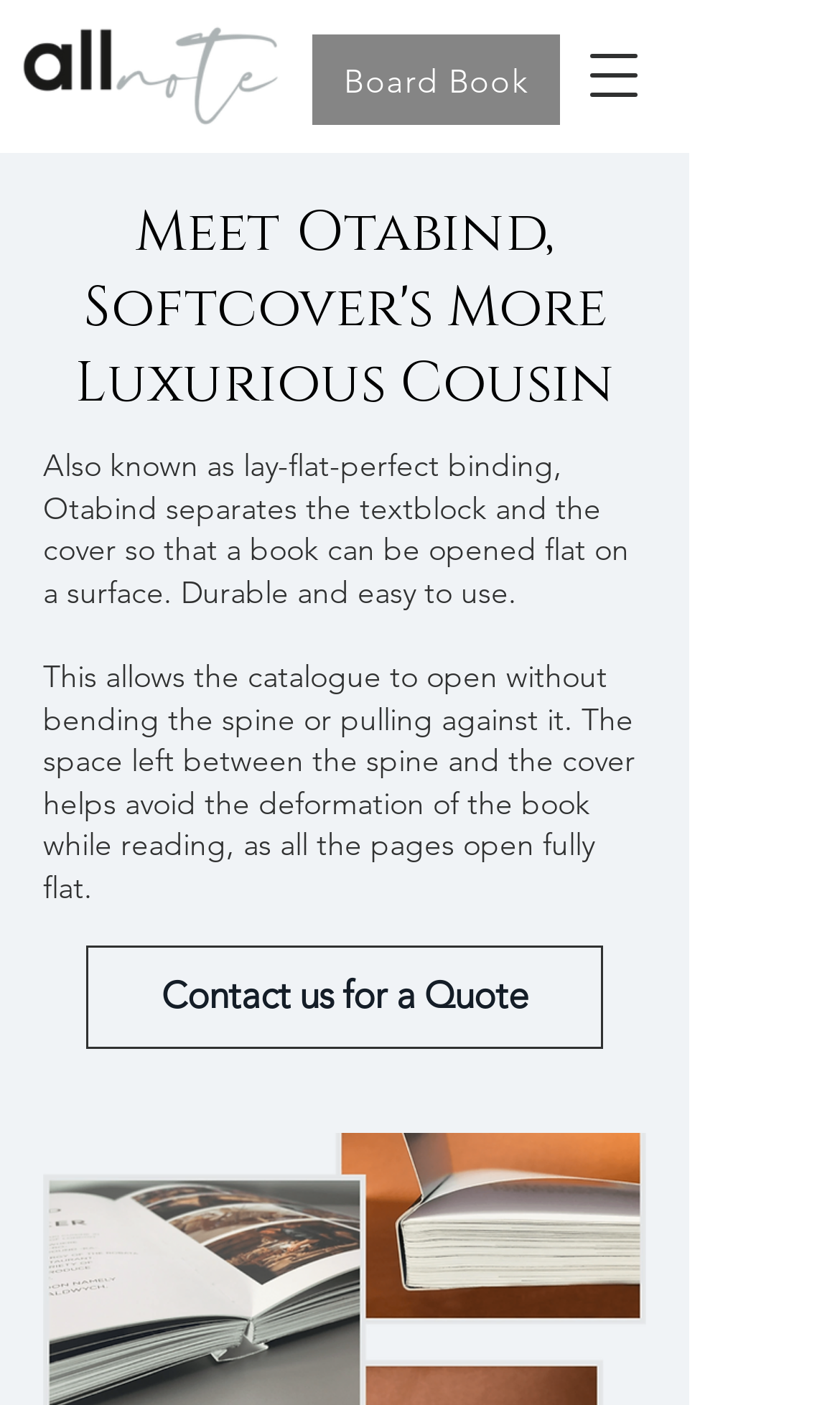Please provide the bounding box coordinates for the UI element as described: "Contact us for a Quote". The coordinates must be four floats between 0 and 1, represented as [left, top, right, bottom].

[0.103, 0.672, 0.718, 0.746]